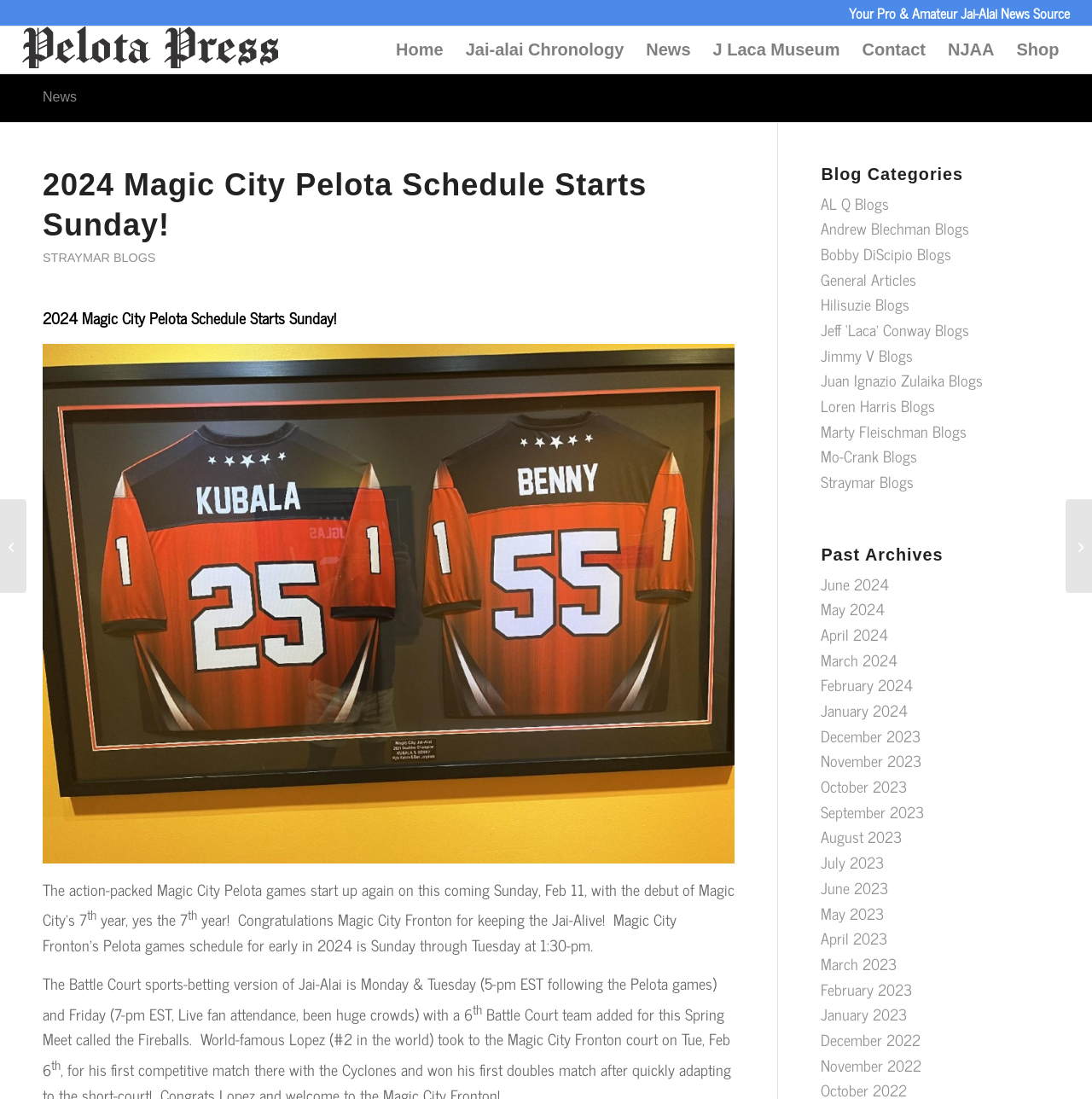Highlight the bounding box coordinates of the region I should click on to meet the following instruction: "Visit the Jai-alai Chronology page".

[0.416, 0.024, 0.581, 0.067]